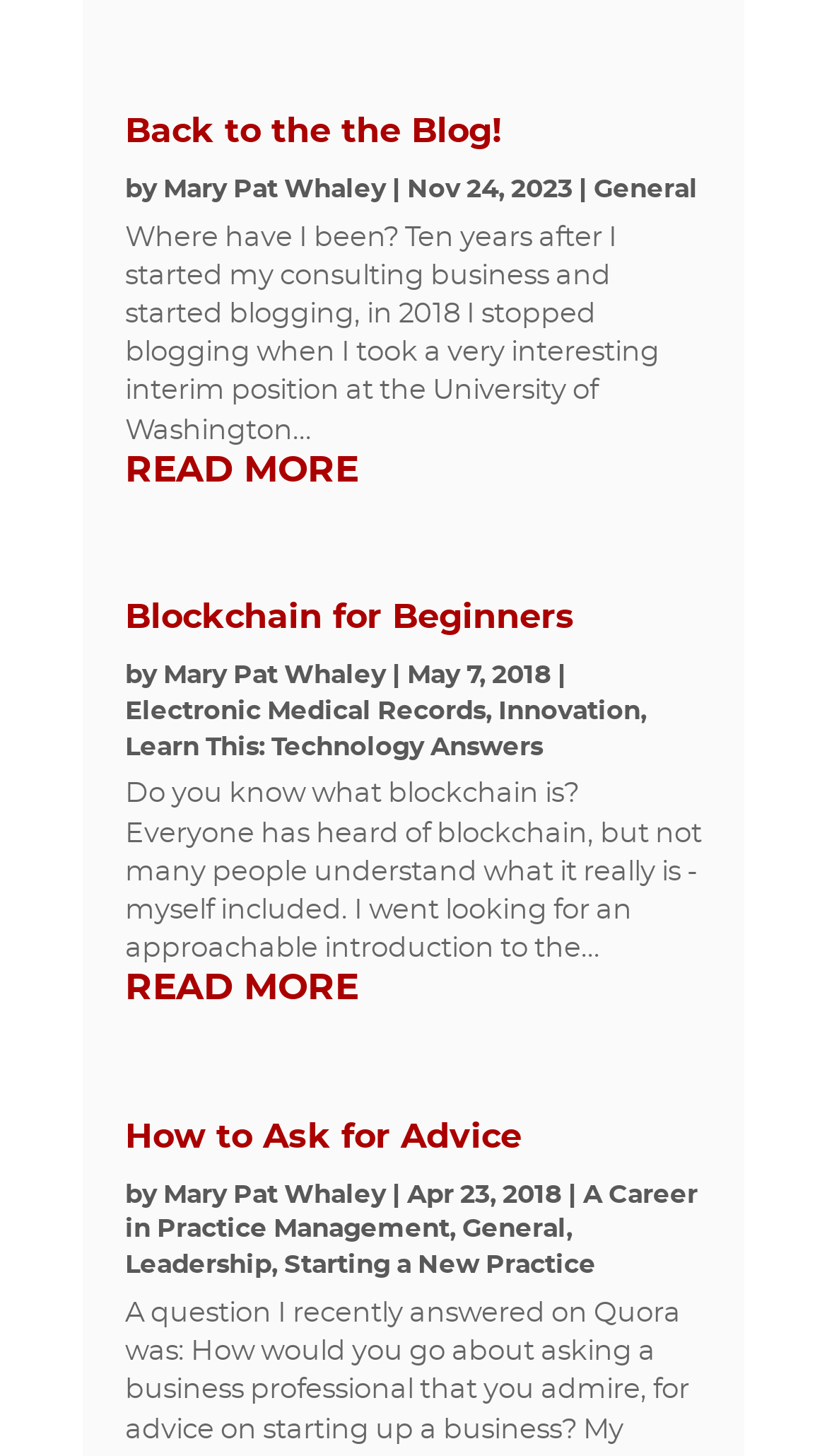Please identify the coordinates of the bounding box for the clickable region that will accomplish this instruction: "read more about how to ask for advice".

[0.151, 0.769, 0.631, 0.792]